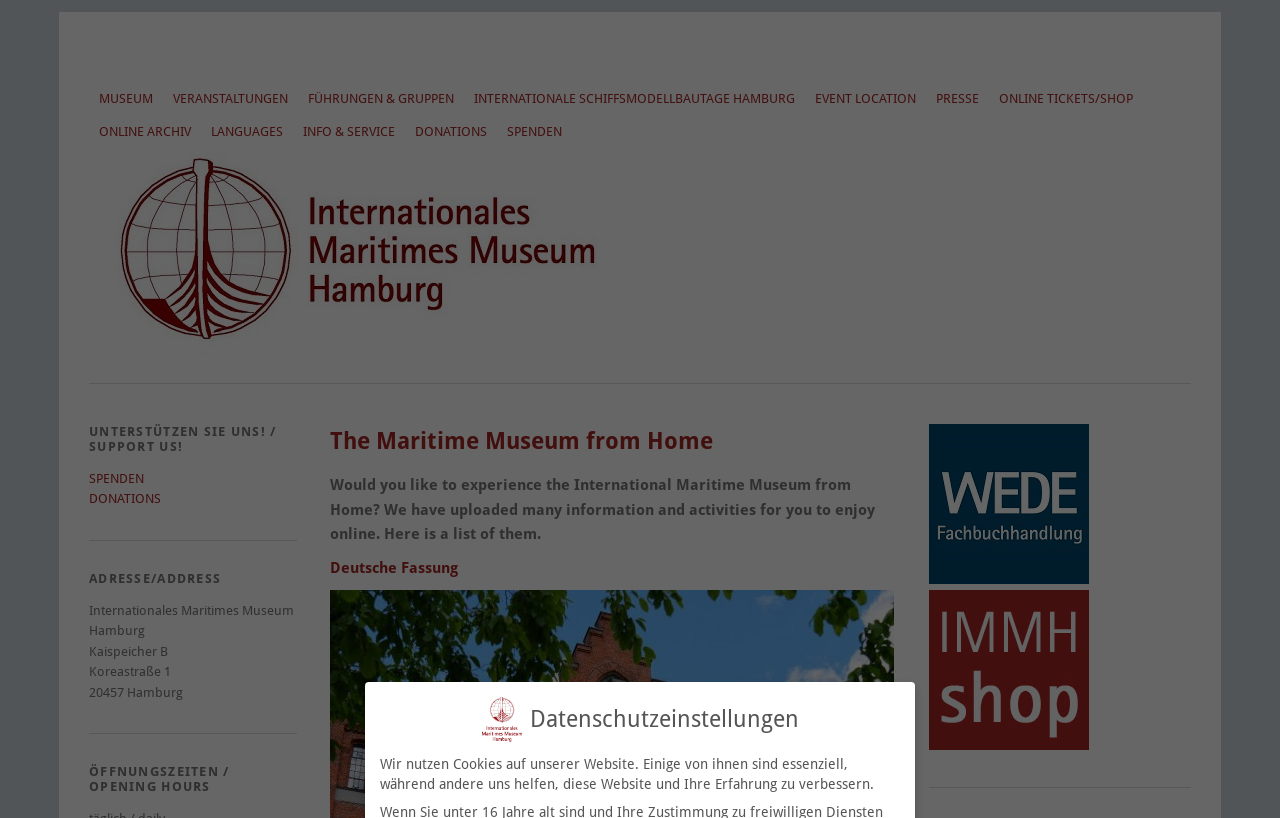What is the purpose of the webpage?
Look at the image and respond to the question as thoroughly as possible.

I inferred this from the meta description and the introductory text on the webpage, which says 'Would you like to experience the International Maritime Museum from Home? We have uploaded many information and activities for you to enjoy online.' This suggests that the webpage is designed to provide an online experience of the museum.